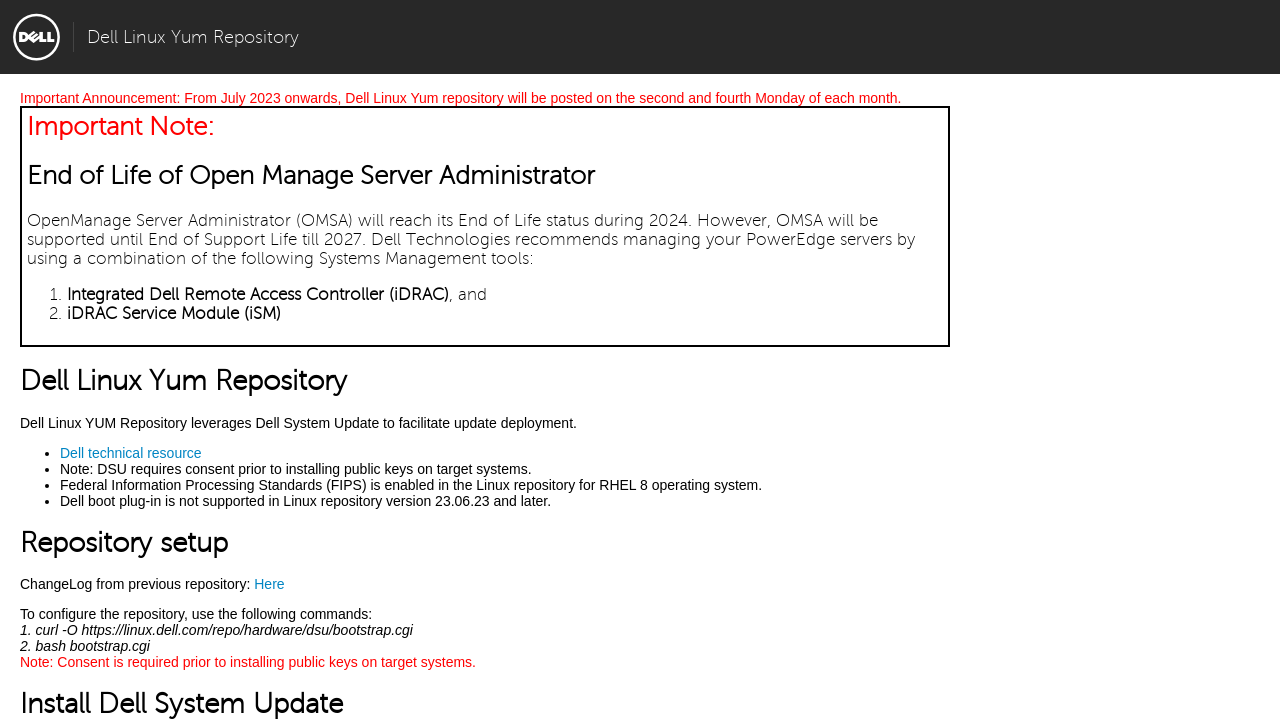Give the bounding box coordinates for the element described by: "Dell technical resource".

[0.047, 0.611, 0.158, 0.633]